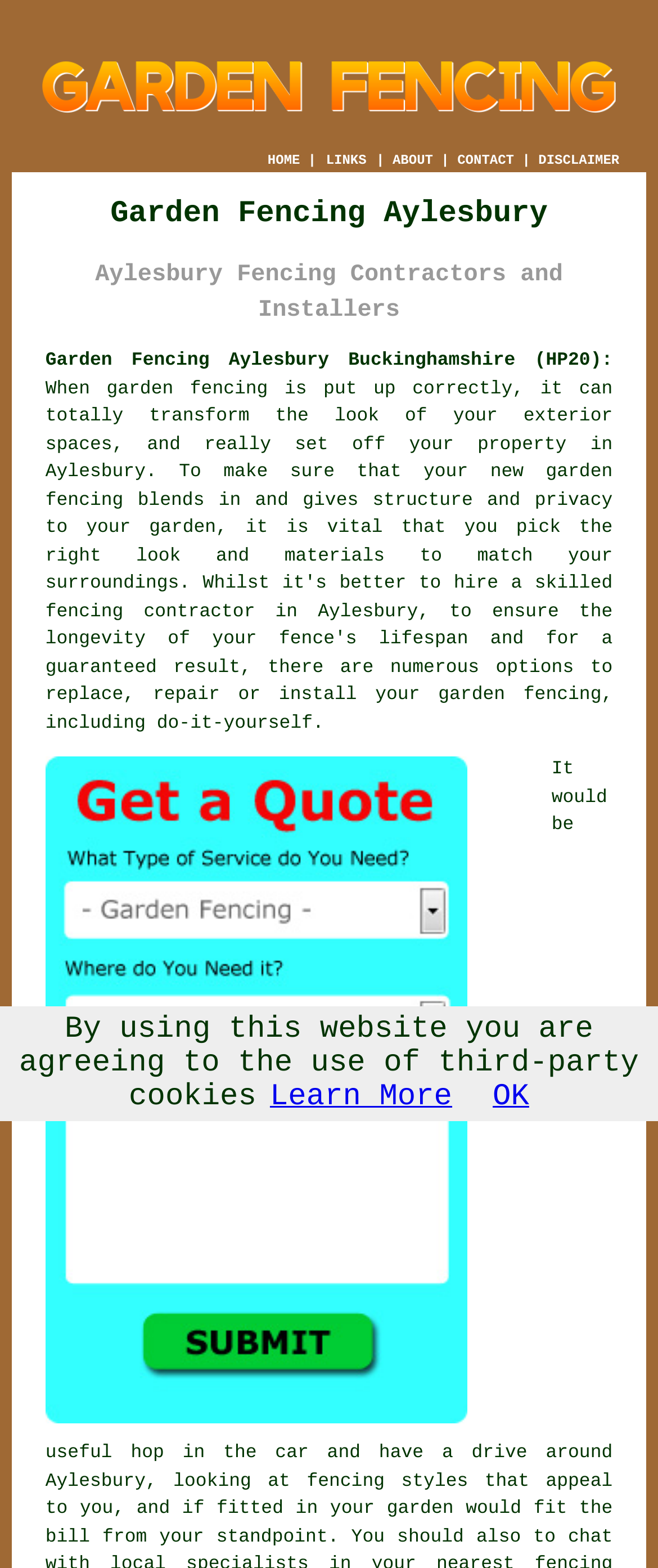Give a detailed account of the webpage's layout and content.

The webpage is about Garden Fencing Aylesbury Buckinghamshire, specifically a fencing contractor in Aylesbury. At the top left, there is an image related to Garden Fencing Aylesbury Buckinghamshire. 

To the right of the image, there is a navigation menu consisting of five links: HOME, LINKS, ABOUT, CONTACT, and DISCLAIMER. These links are aligned horizontally and are positioned near the top of the page.

Below the navigation menu, there are two headings: "Garden Fencing Aylesbury" and "Aylesbury Fencing Contractors and Installers". These headings are centered and take up most of the page width.

Under the headings, there is a paragraph of text that describes the benefits of properly installed garden fencing in Aylesbury. The text is divided into several sections, with some parts being links, such as "garden fencing" and "fencing contractor". 

On the right side of the page, there is a call-to-action link "Free Aylesbury Garden Fencing Quotes" with an accompanying image. The image is positioned above the link.

At the bottom of the page, there is a notice about the use of third-party cookies, along with two links: "Learn More" and "OK".